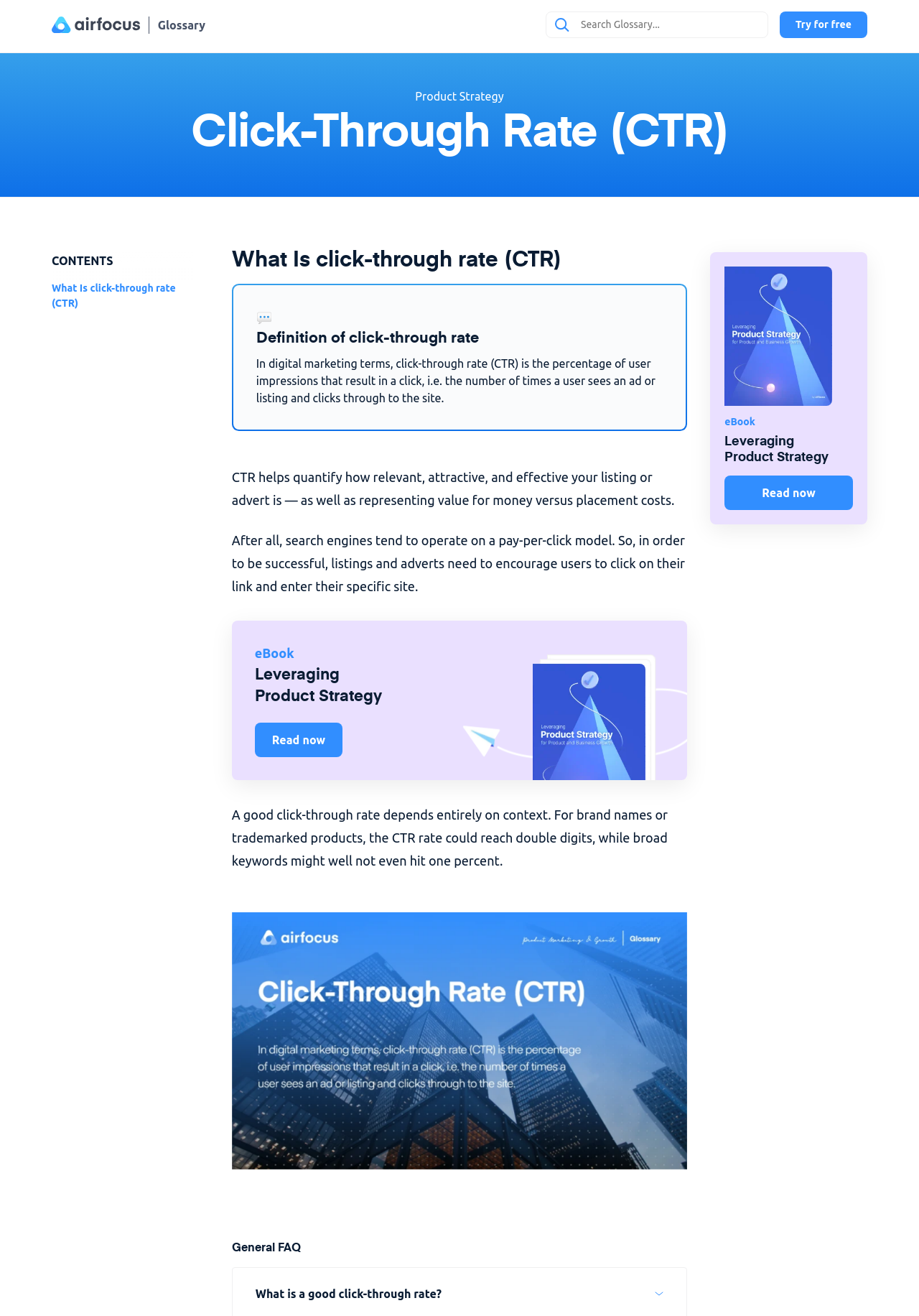What is click-through rate?
Craft a detailed and extensive response to the question.

Based on the webpage content, click-through rate is defined as the percentage of user impressions that result in a click, i.e. the number of times a user sees an ad or listing and clicks through to the site.